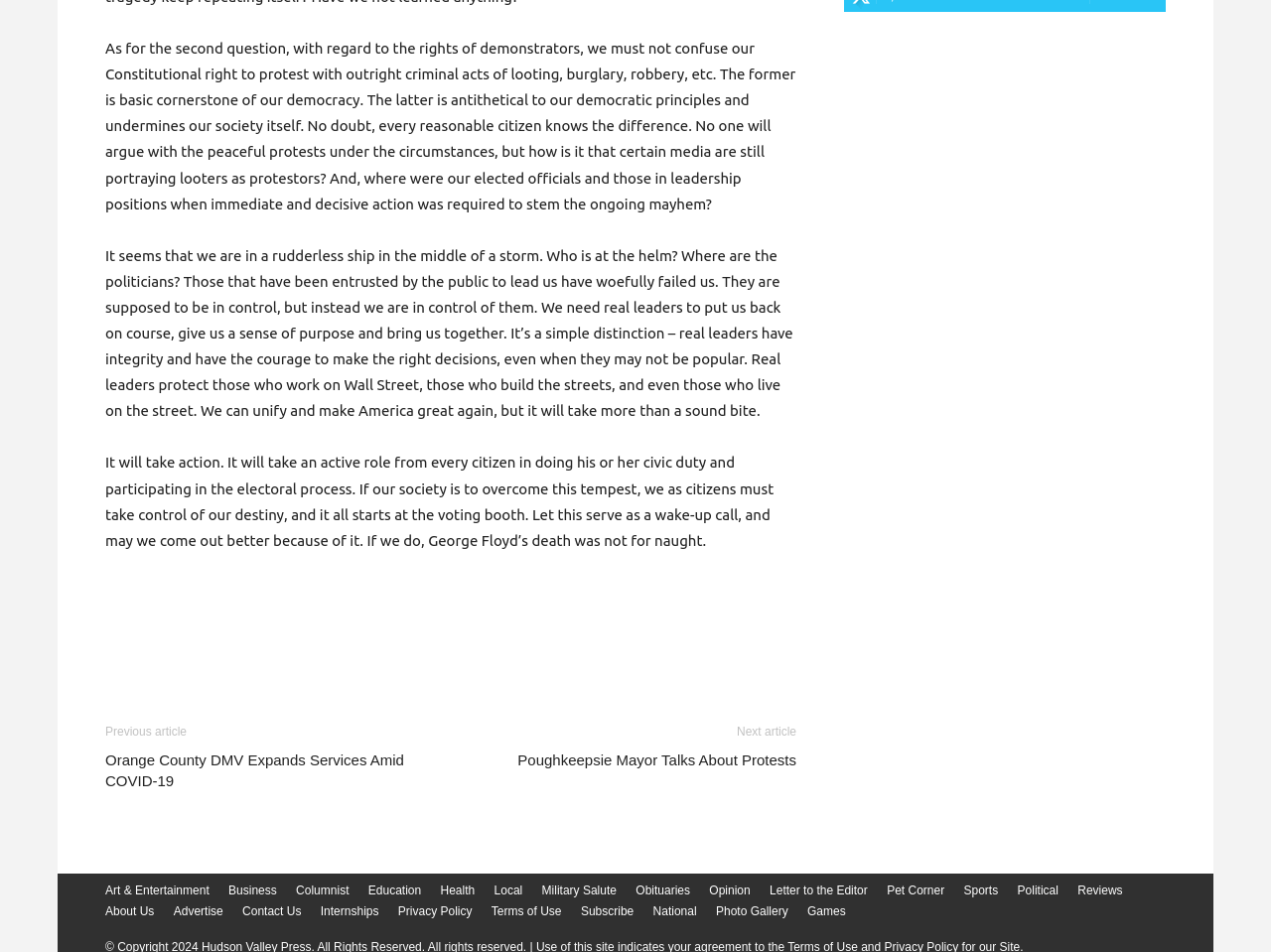Identify the bounding box for the given UI element using the description provided. Coordinates should be in the format (top-left x, top-left y, bottom-right x, bottom-right y) and must be between 0 and 1. Here is the description: Letter to the Editor

[0.606, 0.926, 0.683, 0.945]